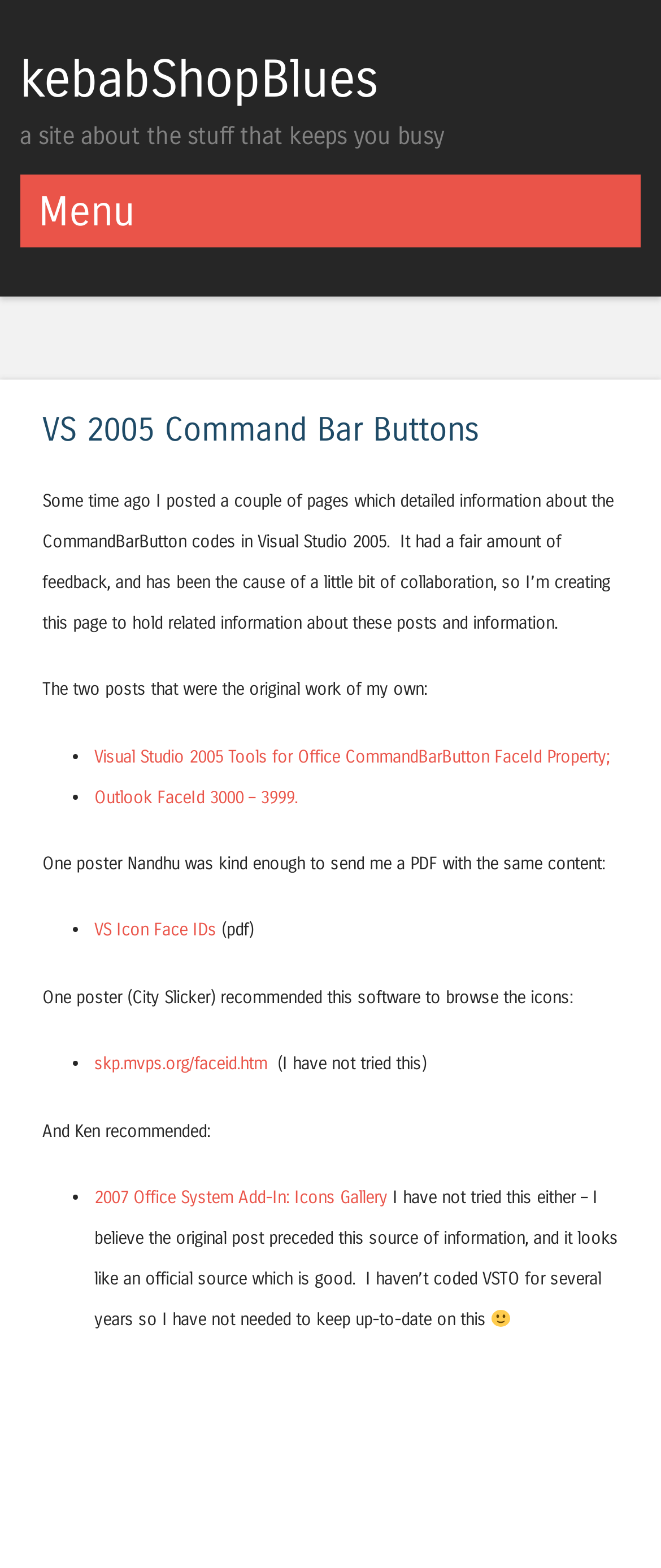Refer to the image and answer the question with as much detail as possible: What is the title of the website?

The title of the website is 'kebabShopBlues' which is indicated by the heading element with the text 'kebabShopBlues' at the top of the webpage.